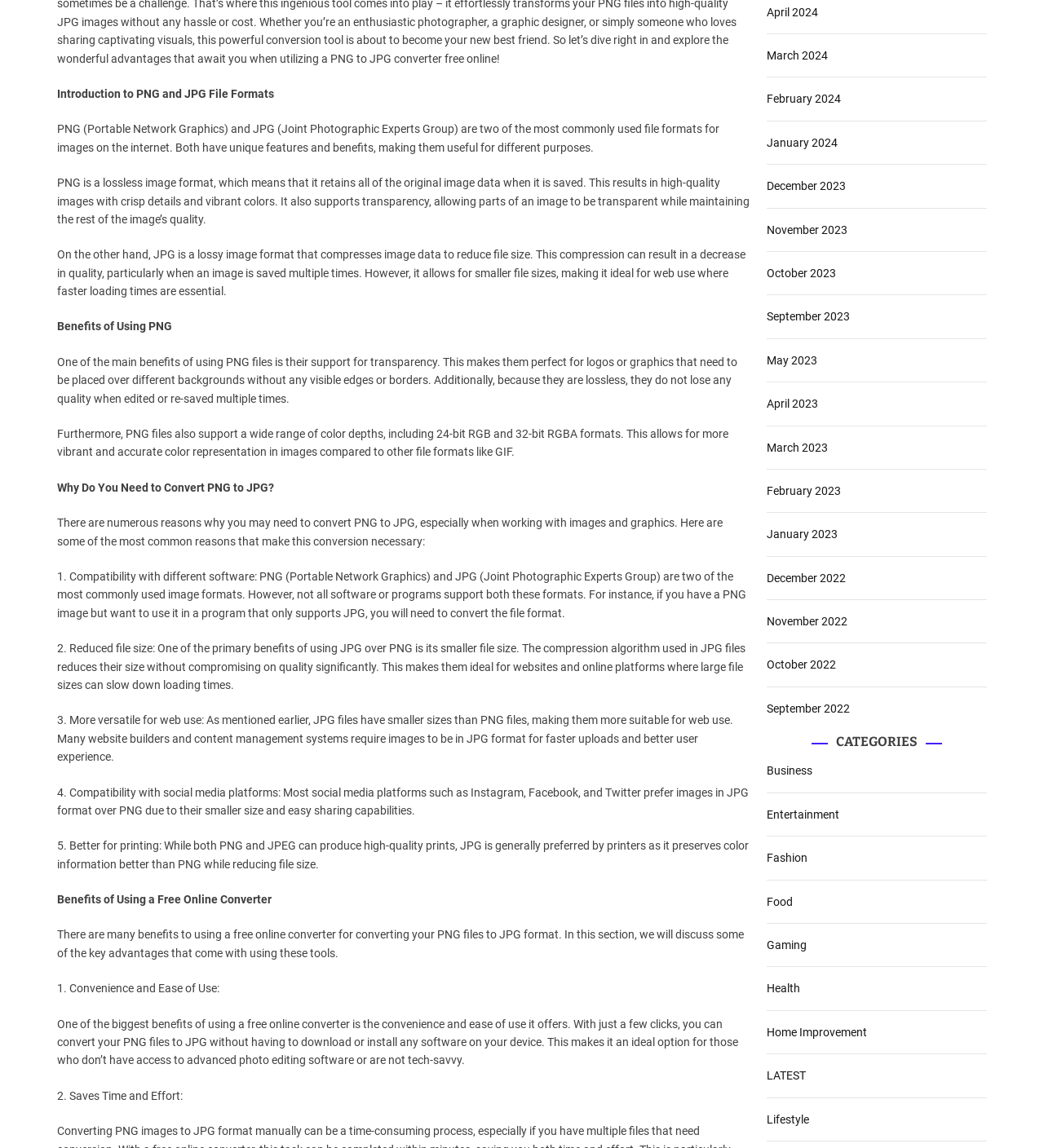Refer to the image and provide an in-depth answer to the question:
What is a benefit of using PNG files?

According to the static text element with the text 'Benefits of Using PNG', one of the main benefits of using PNG files is their support for transparency, which makes them perfect for logos or graphics that need to be placed over different backgrounds without any visible edges or borders.